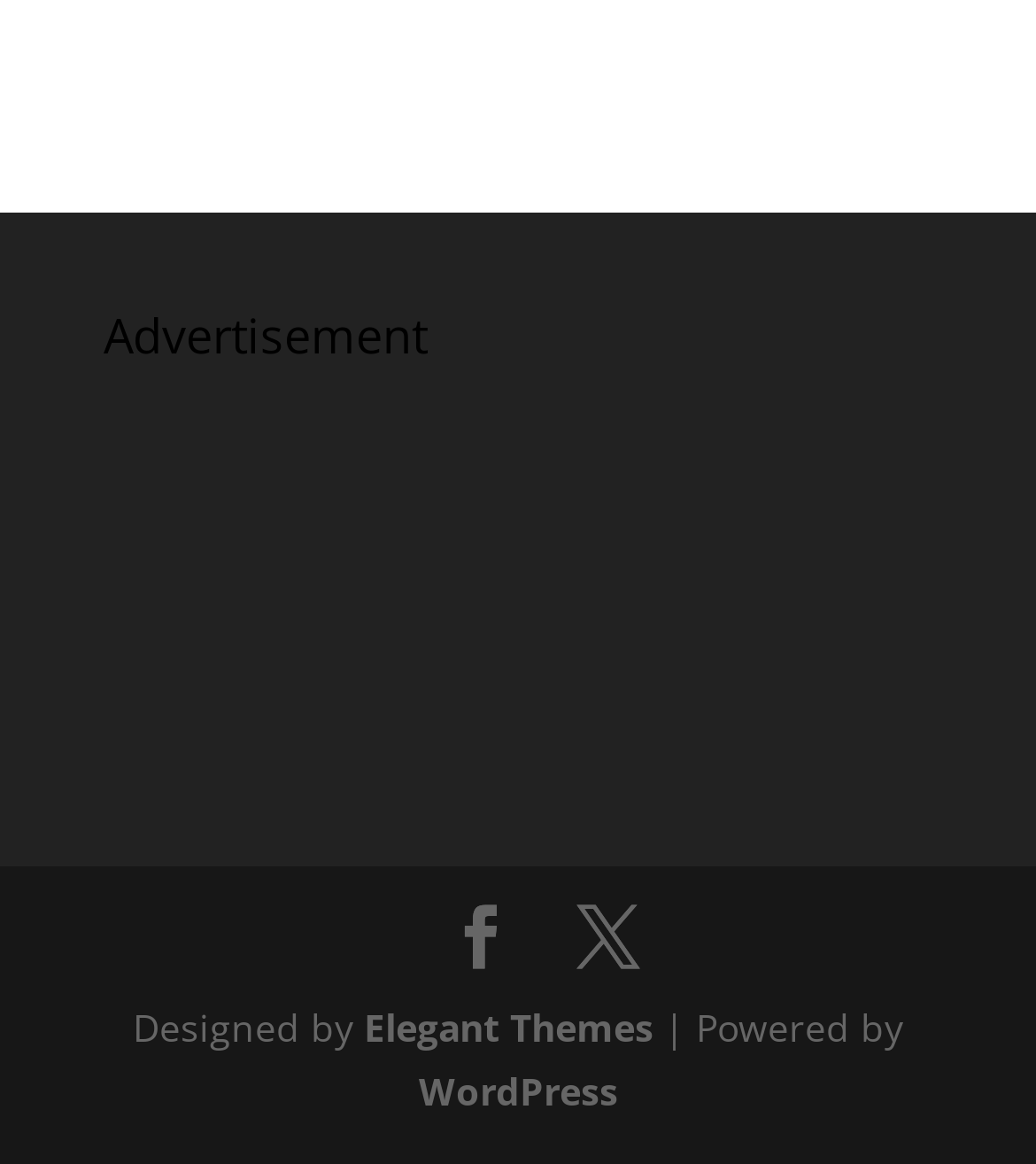Look at the image and give a detailed response to the following question: What is the platform used to power the website?

I found a link element with the text 'WordPress' at the bottom of the page, which suggests that the website is powered by WordPress.